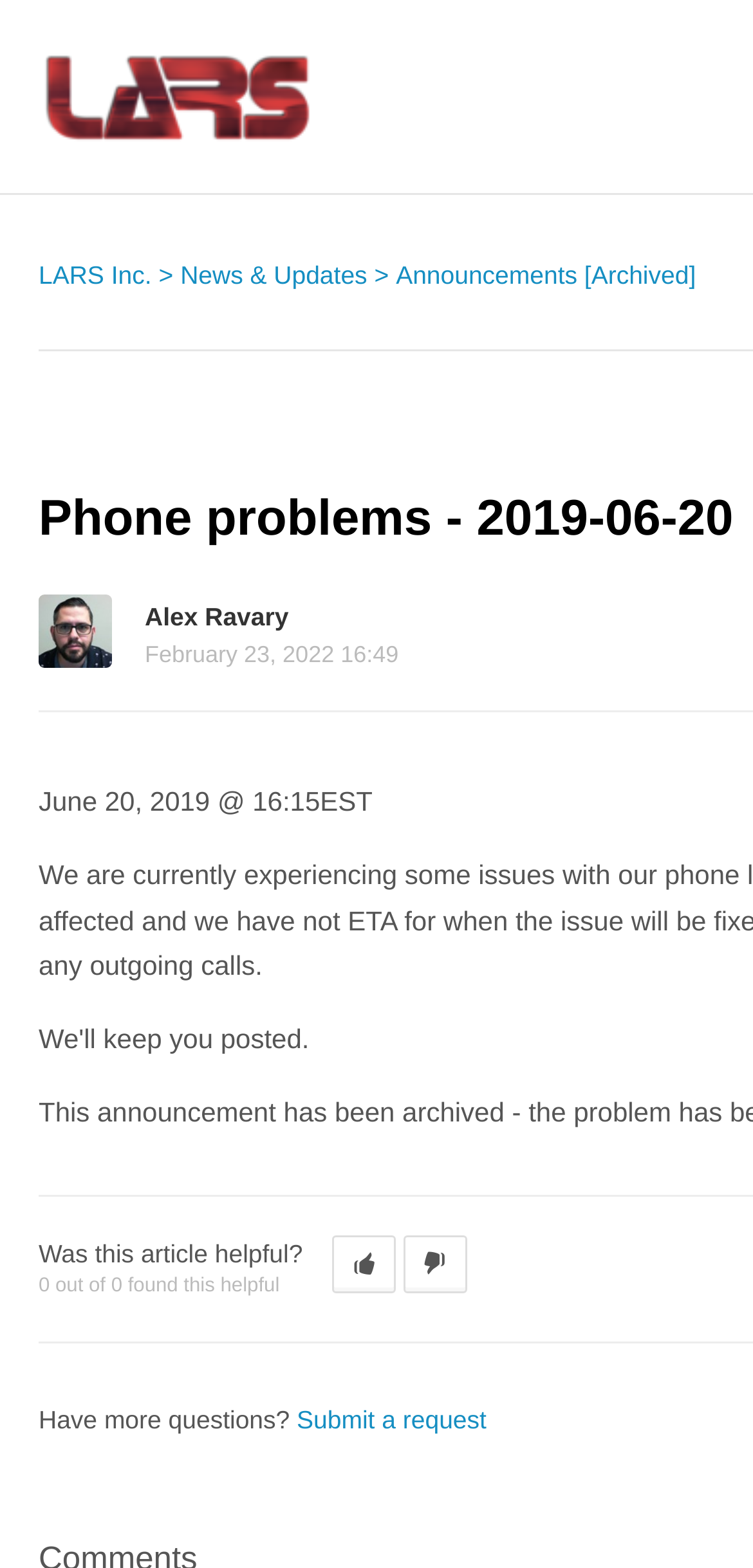Locate the UI element described by Submit a request and provide its bounding box coordinates. Use the format (top-left x, top-left y, bottom-right x, bottom-right y) with all values as floating point numbers between 0 and 1.

[0.394, 0.896, 0.646, 0.914]